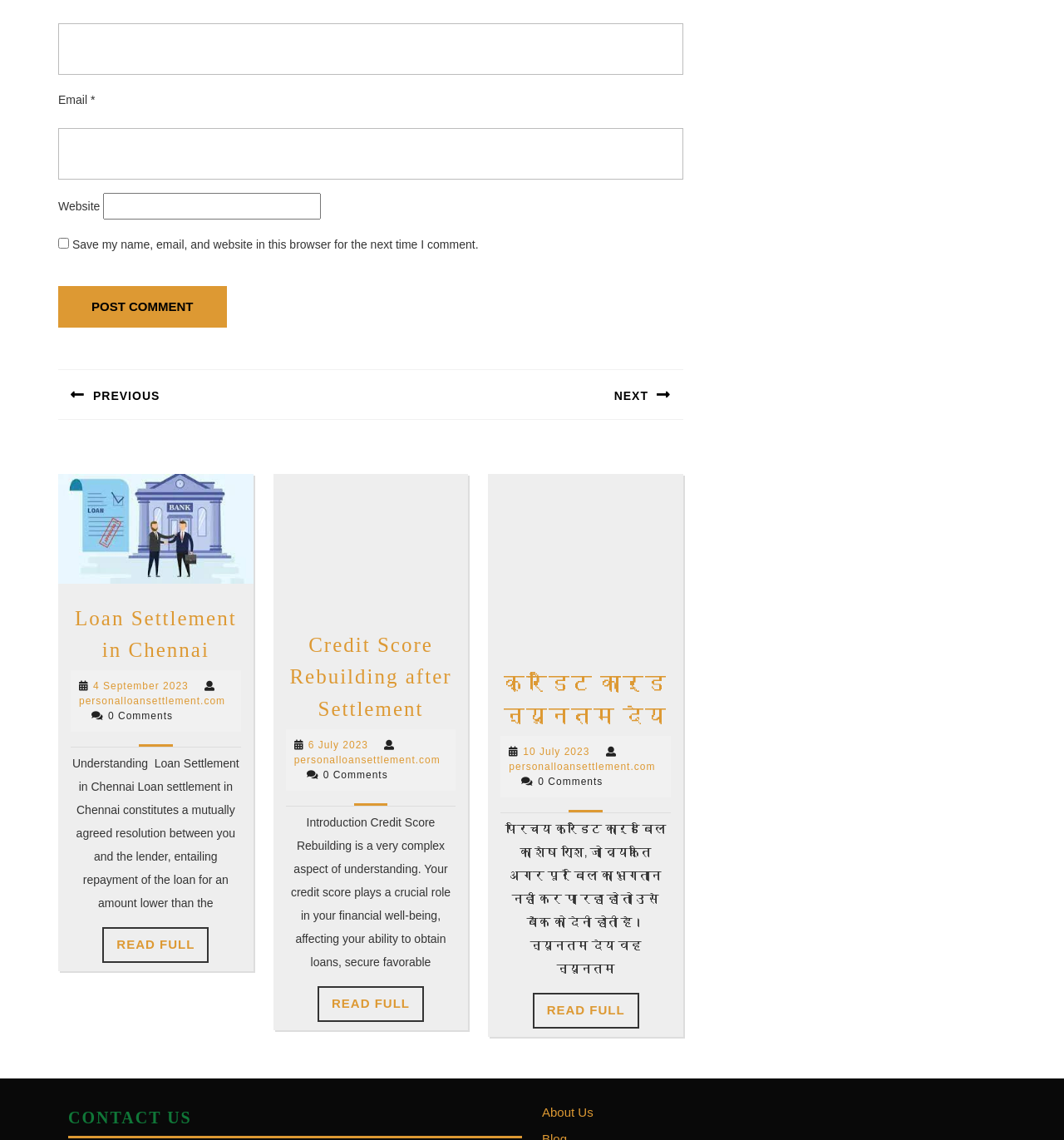Indicate the bounding box coordinates of the element that must be clicked to execute the instruction: "Enter your name". The coordinates should be given as four float numbers between 0 and 1, i.e., [left, top, right, bottom].

[0.055, 0.02, 0.642, 0.065]